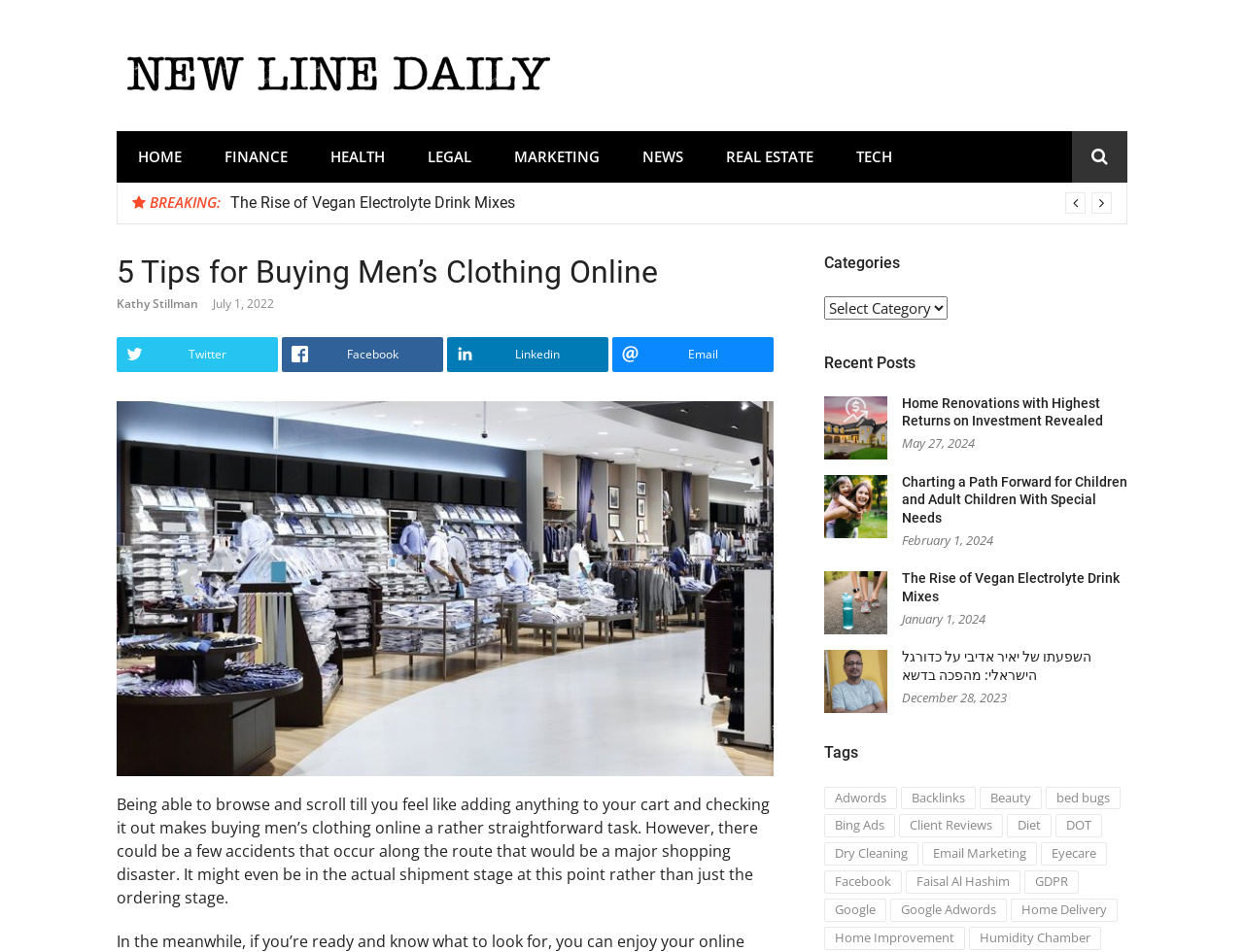What is the topic of the recent post 'Home Renovations with Highest Returns on Investment Revealed'? Based on the screenshot, please respond with a single word or phrase.

Home Renovations